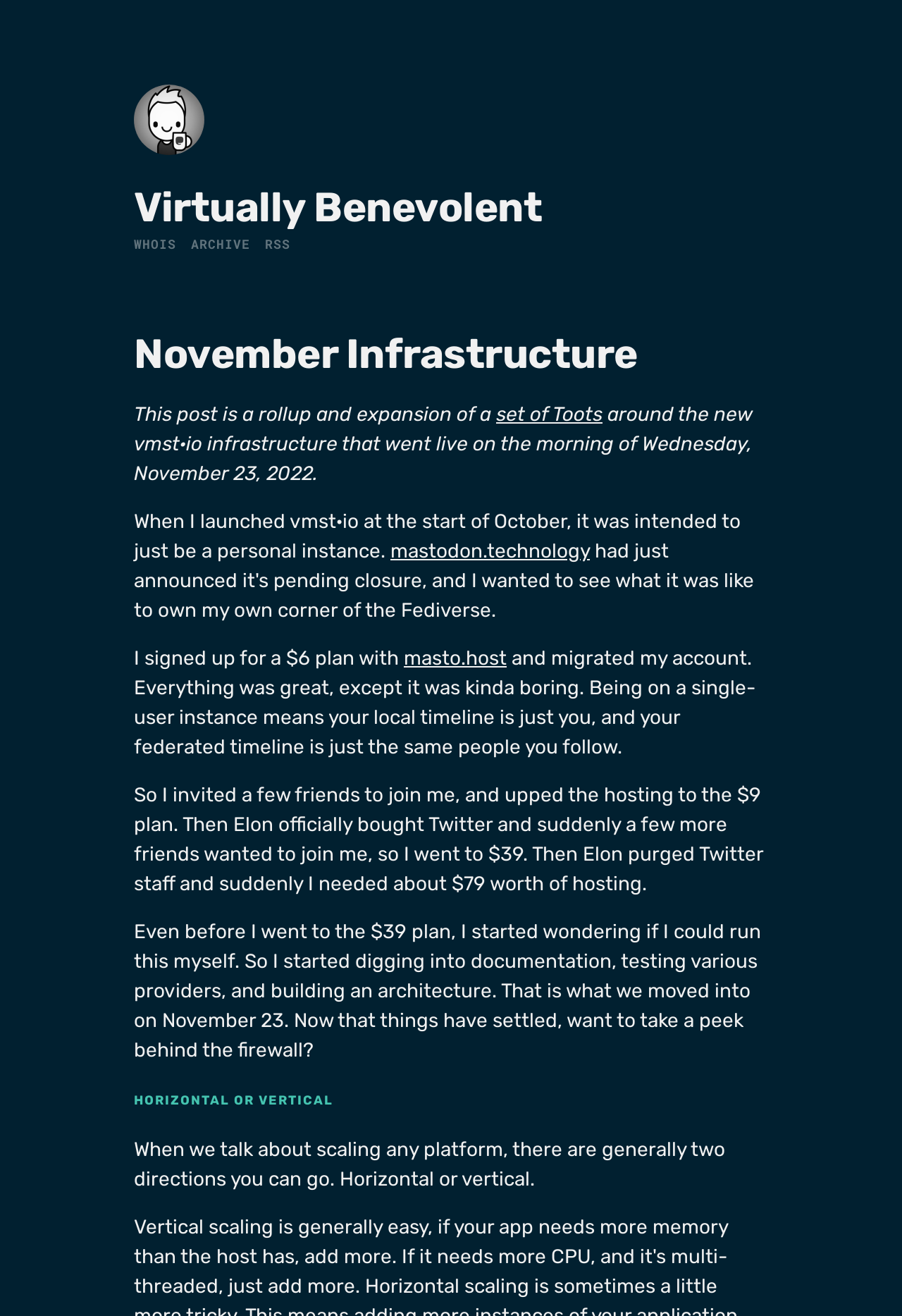What was the cost of the initial hosting plan?
Using the image, give a concise answer in the form of a single word or short phrase.

$6